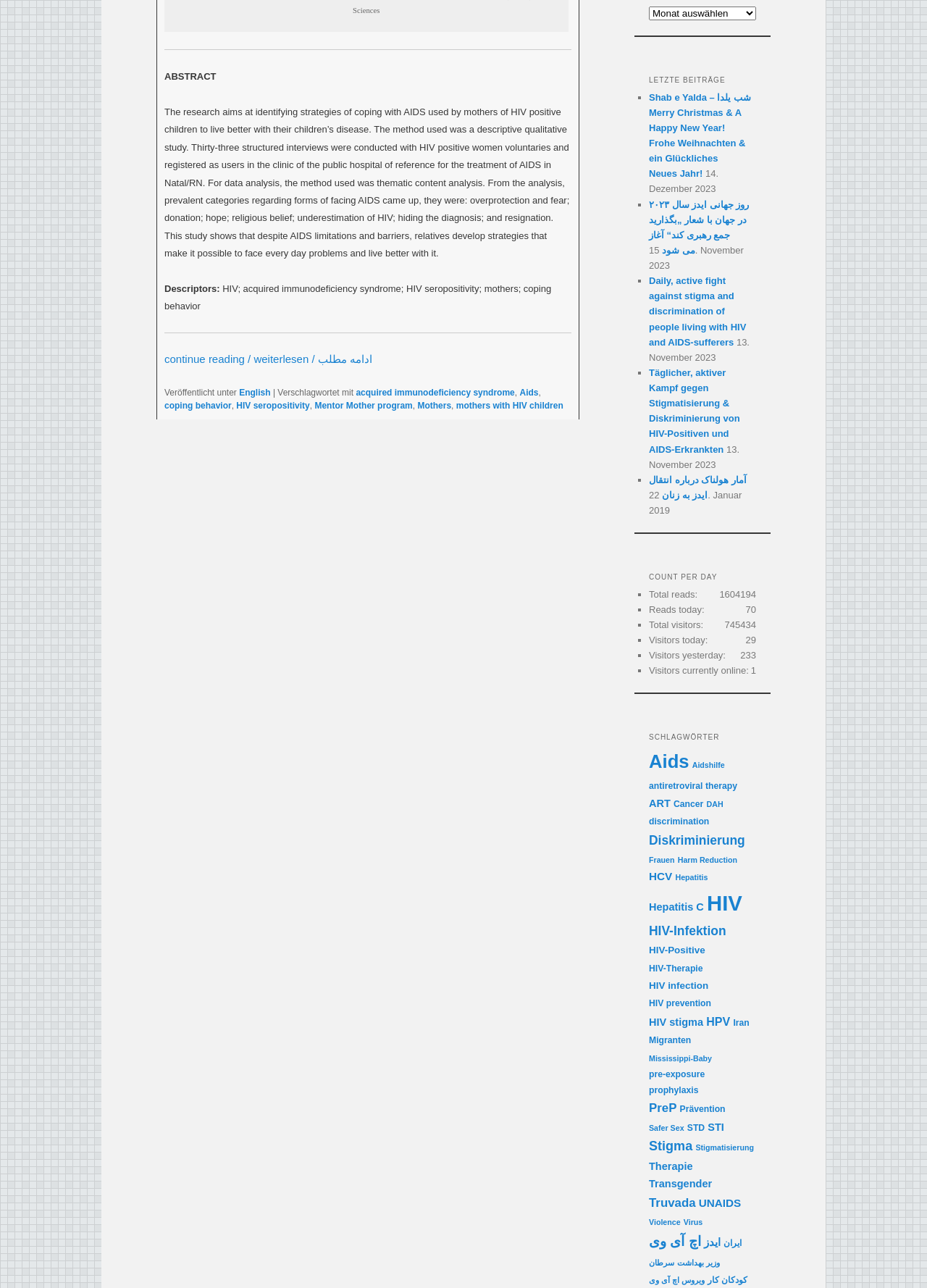Can you identify the bounding box coordinates of the clickable region needed to carry out this instruction: 'View the 'Archive''? The coordinates should be four float numbers within the range of 0 to 1, stated as [left, top, right, bottom].

[0.699, 0.005, 0.73, 0.013]